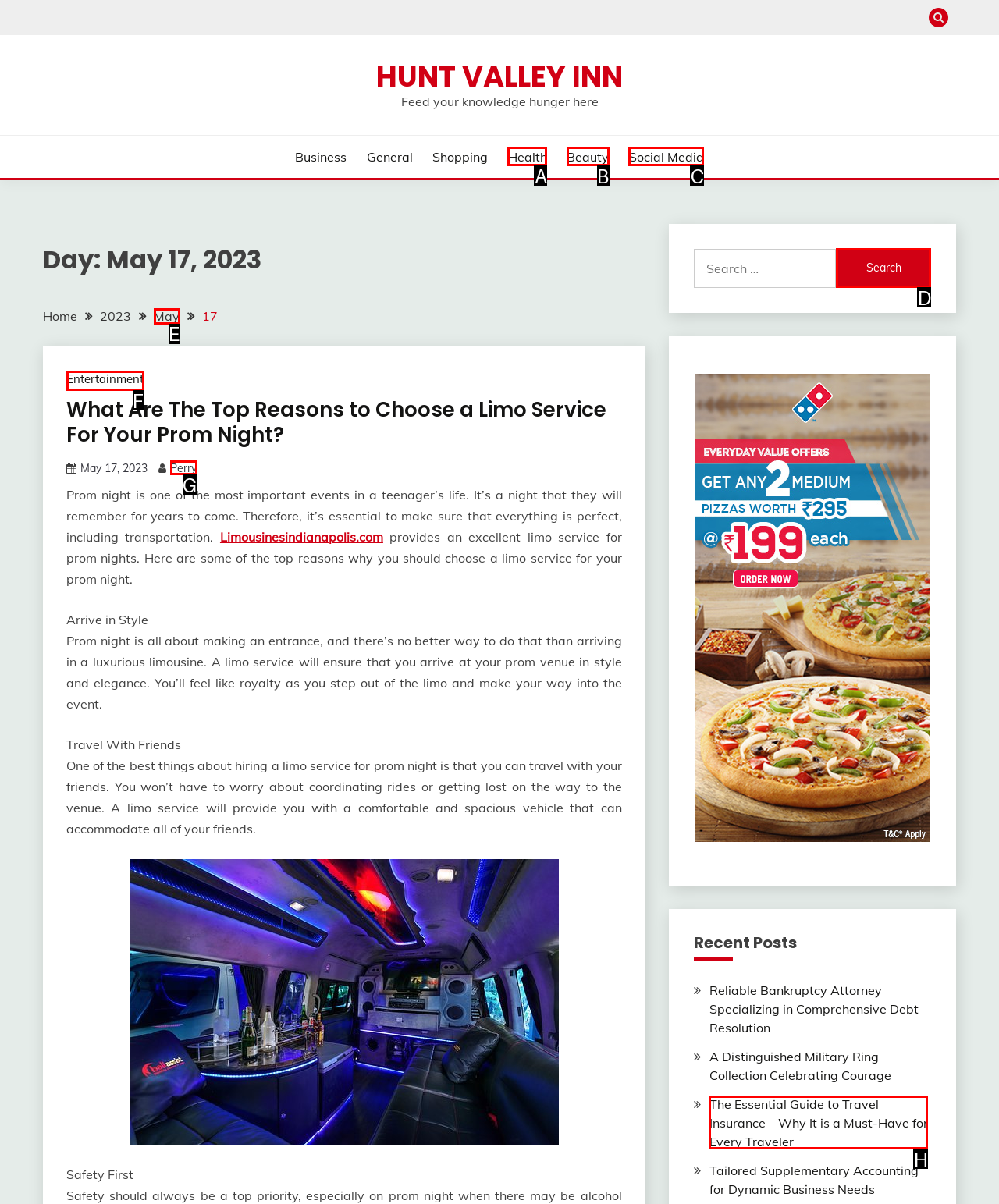Choose the HTML element that aligns with the description: Social Media. Indicate your choice by stating the letter.

C